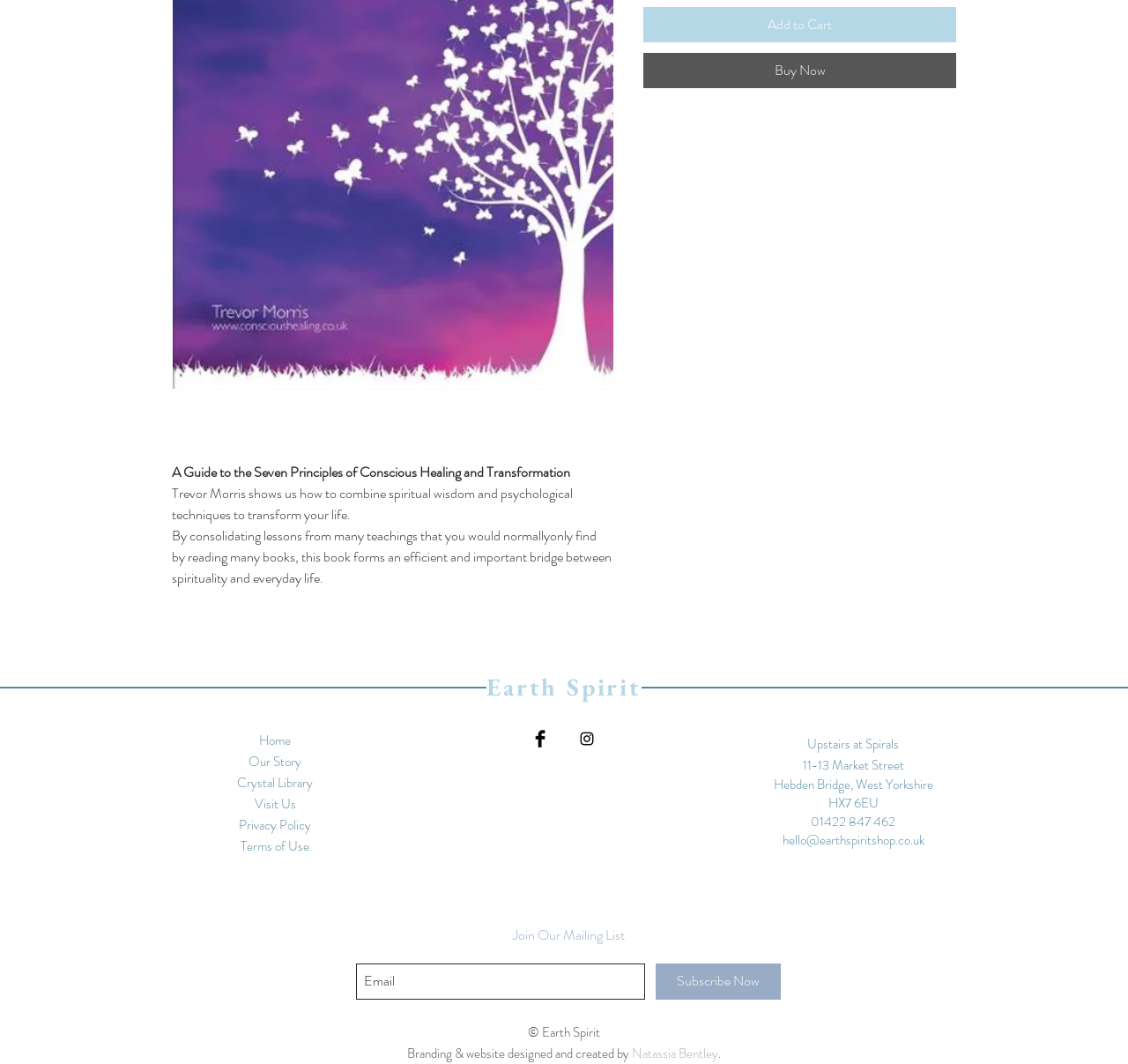Find the bounding box coordinates for the UI element that matches this description: "right coronary artery (2)".

None